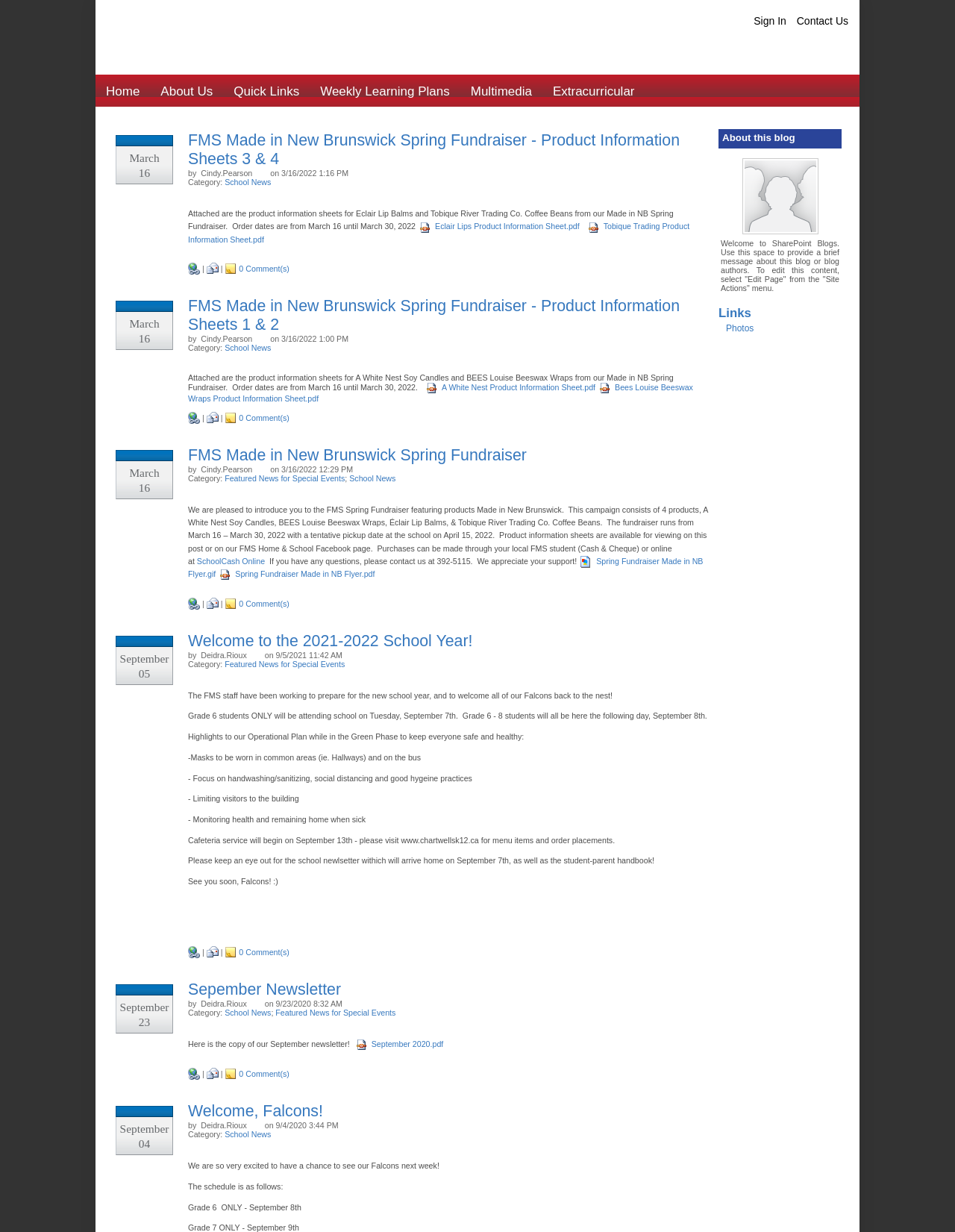What is the name of the author of the news post 'FMS Made in New Brunswick Spring Fundraiser - Product Information Sheets 3 & 4'?
Answer the question with a single word or phrase derived from the image.

Cindy.Pearson